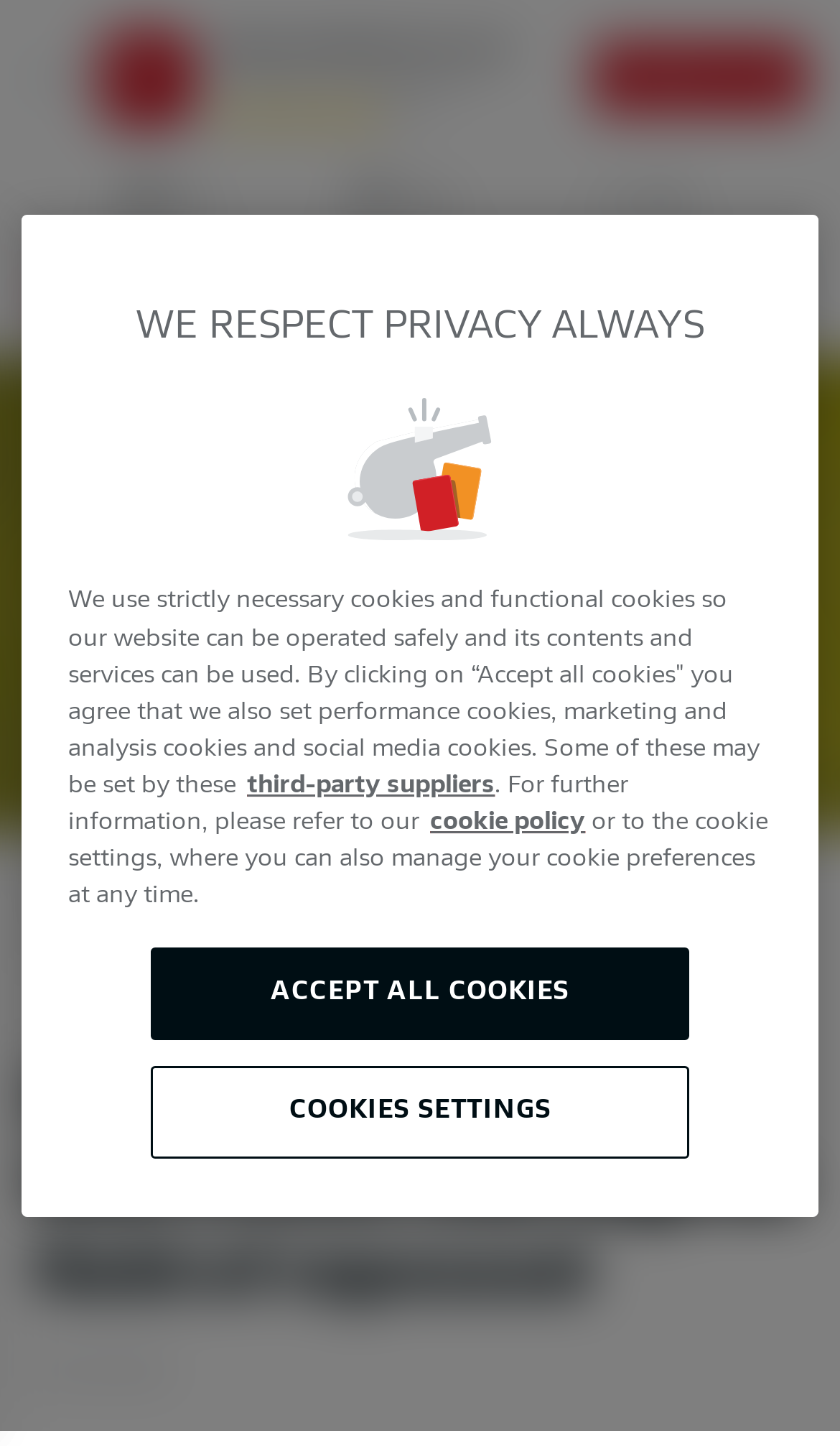Using the provided element description: "BL2", identify the bounding box coordinates. The coordinates should be four floats between 0 and 1 in the order [left, top, right, bottom].

[0.42, 0.118, 0.544, 0.154]